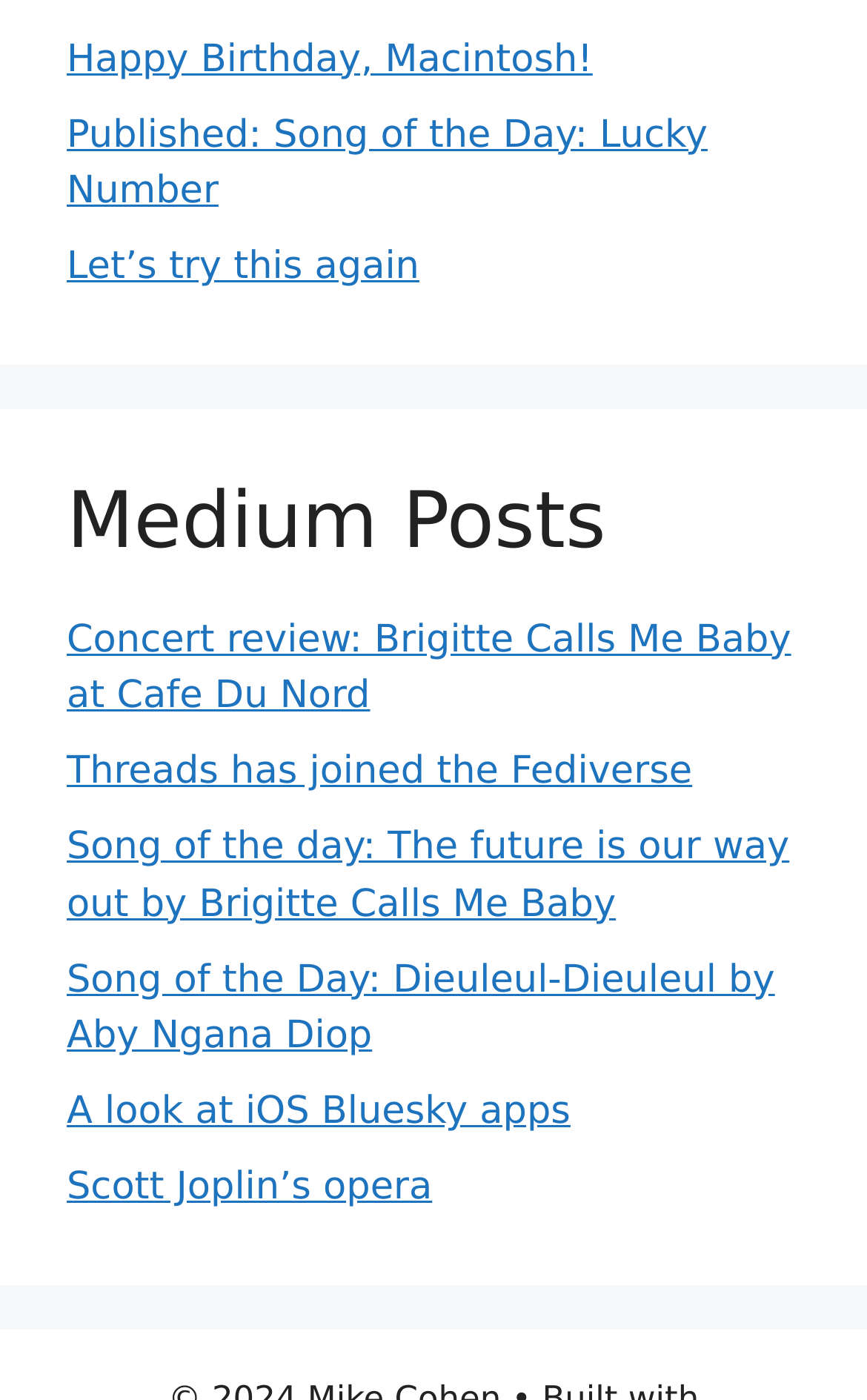Please mark the clickable region by giving the bounding box coordinates needed to complete this instruction: "Read the article 'Happy Birthday, Macintosh!'".

[0.077, 0.027, 0.684, 0.058]